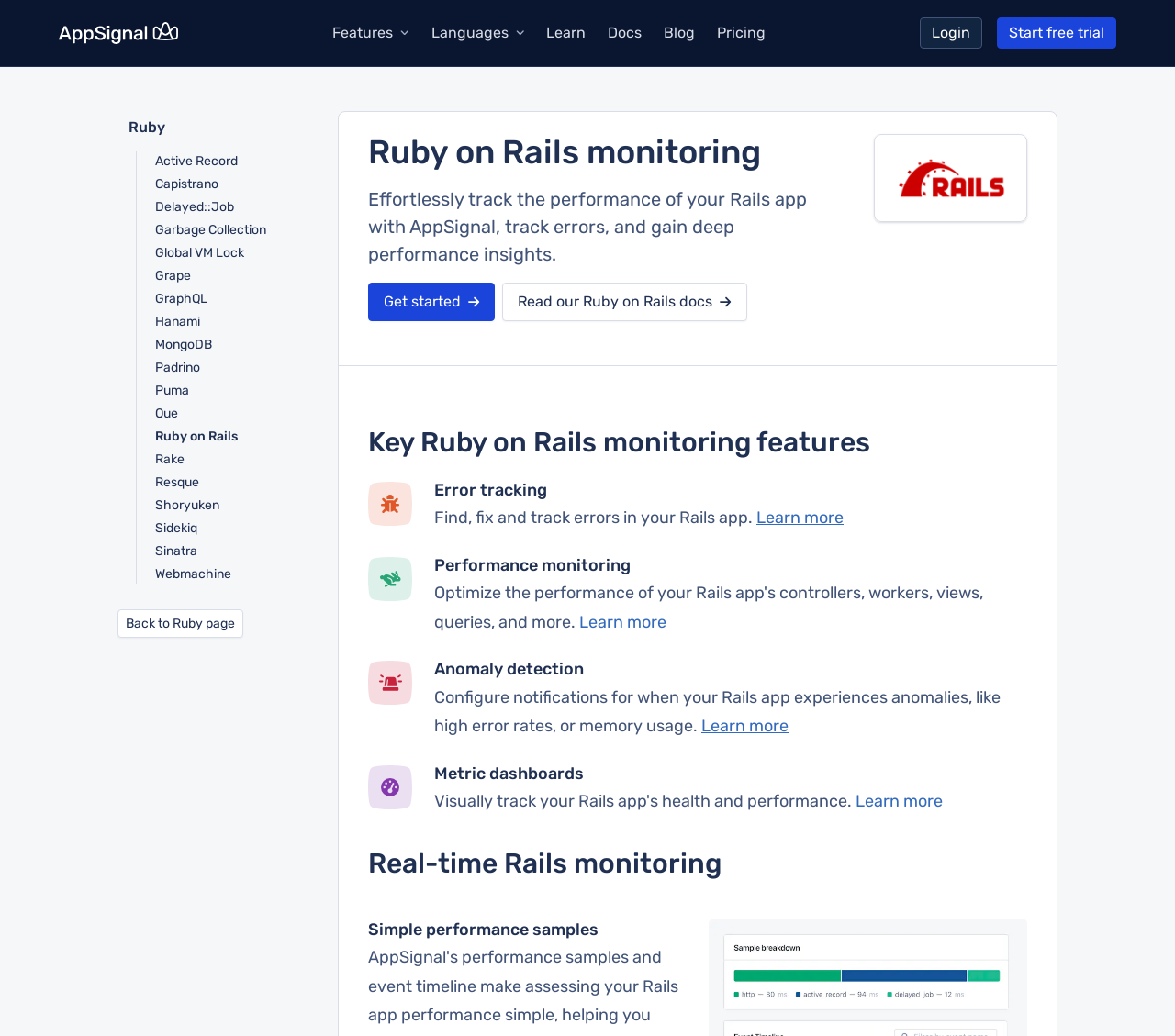Identify the bounding box coordinates of the clickable region to carry out the given instruction: "Read the Ruby on Rails docs".

[0.428, 0.273, 0.636, 0.31]